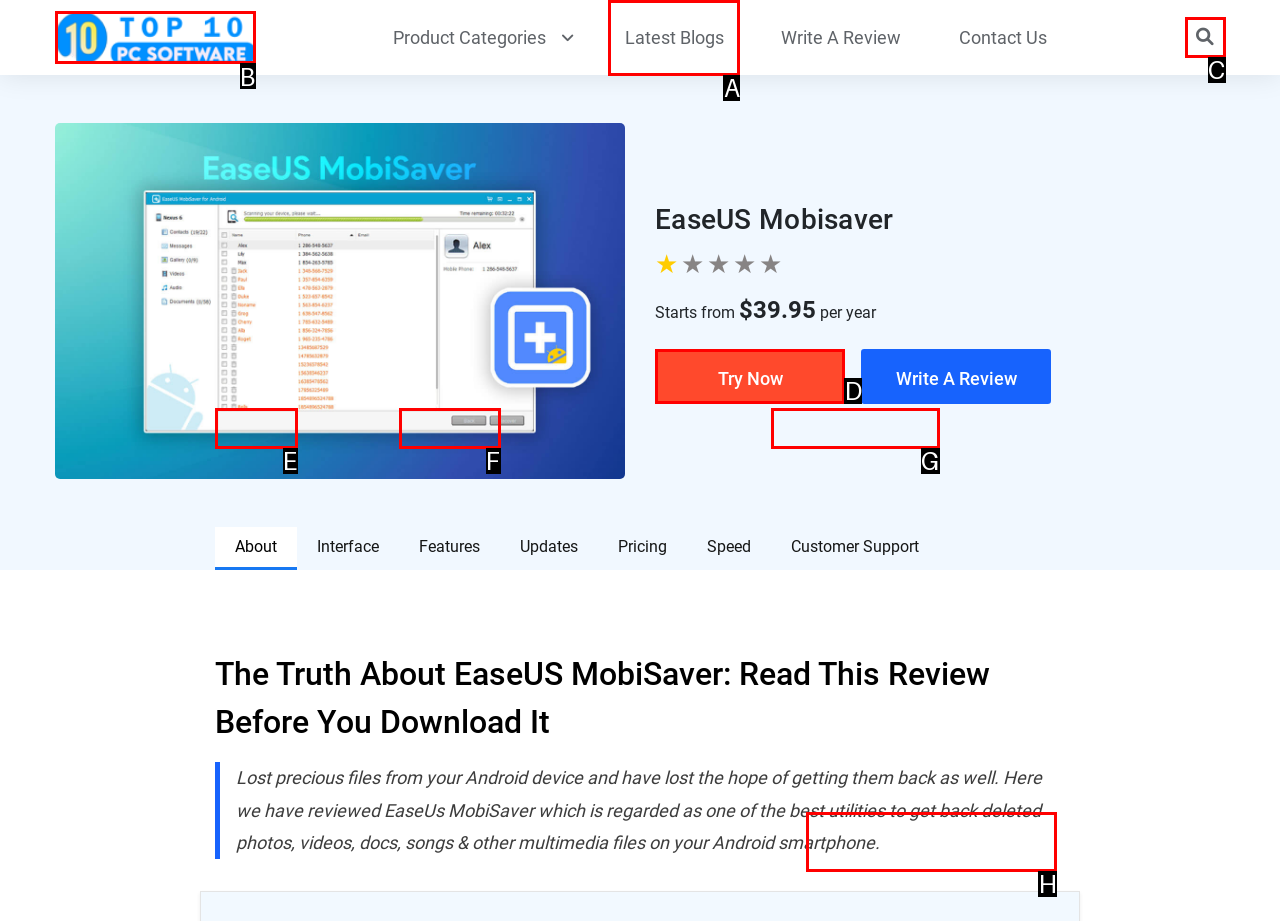Choose the HTML element to click for this instruction: search for something Answer with the letter of the correct choice from the given options.

None